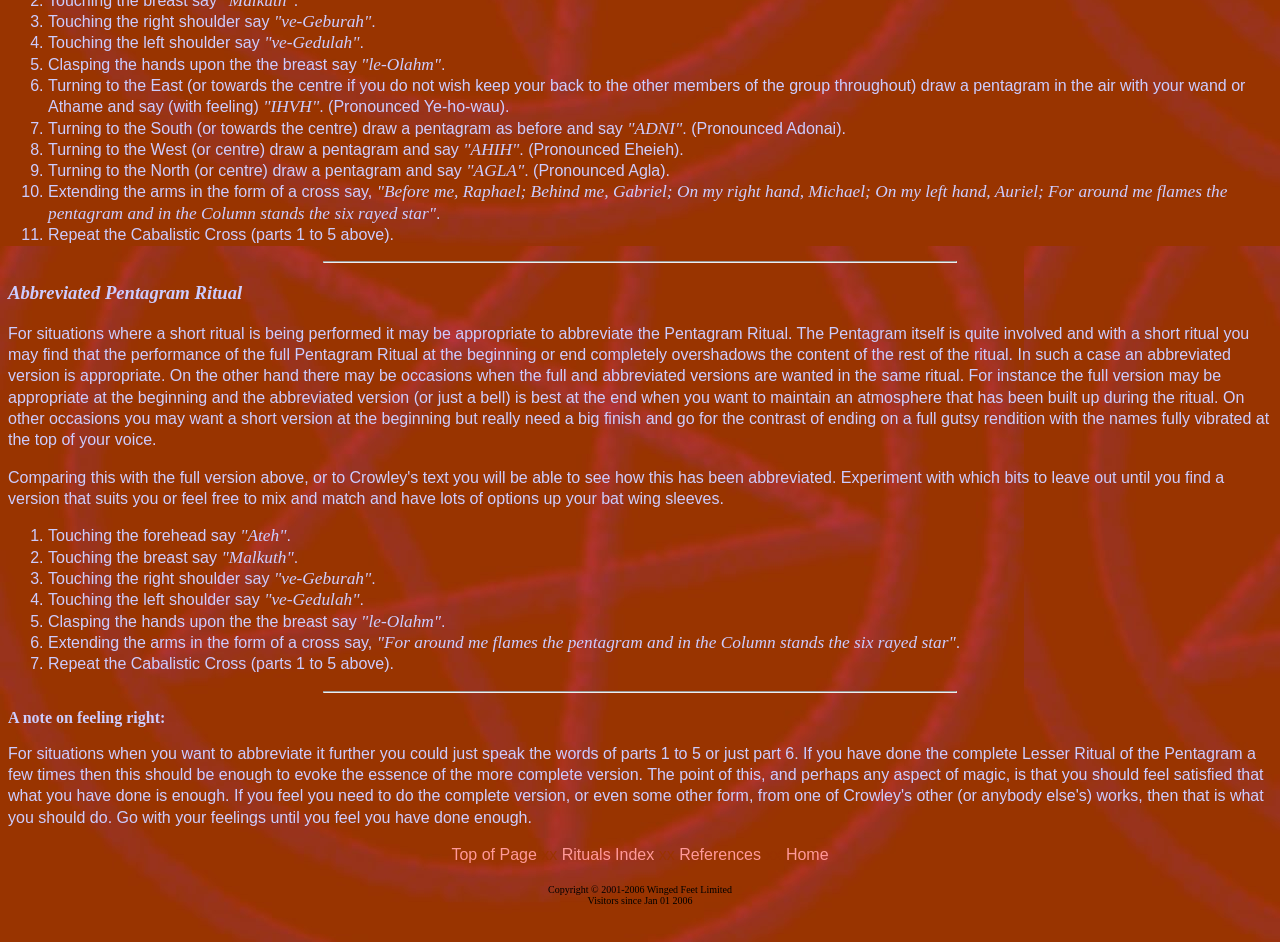Determine the bounding box of the UI component based on this description: "Top of Page". The bounding box coordinates should be four float values between 0 and 1, i.e., [left, top, right, bottom].

[0.353, 0.898, 0.419, 0.916]